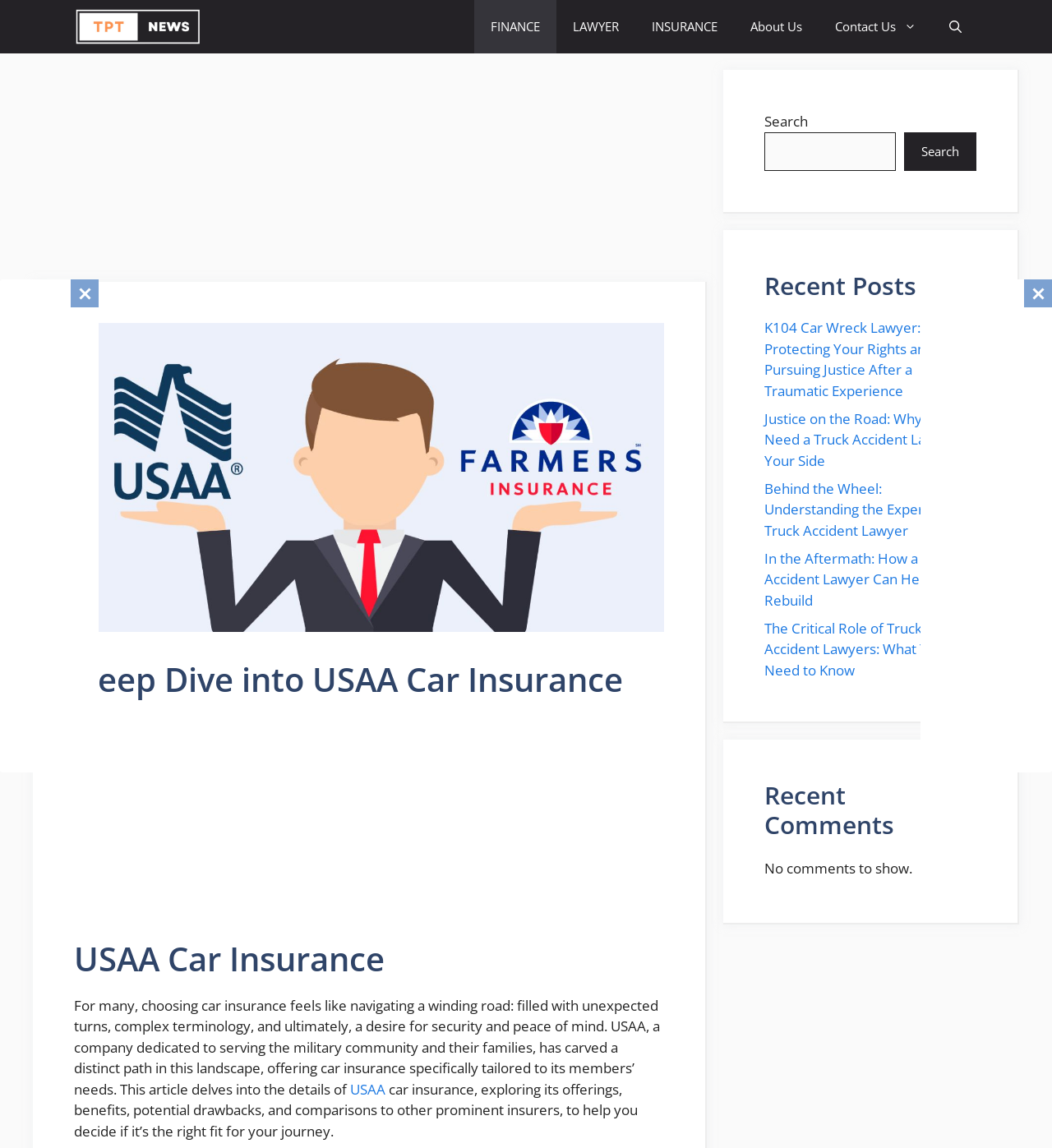Pinpoint the bounding box coordinates of the clickable area necessary to execute the following instruction: "Search for something". The coordinates should be given as four float numbers between 0 and 1, namely [left, top, right, bottom].

[0.727, 0.115, 0.852, 0.149]